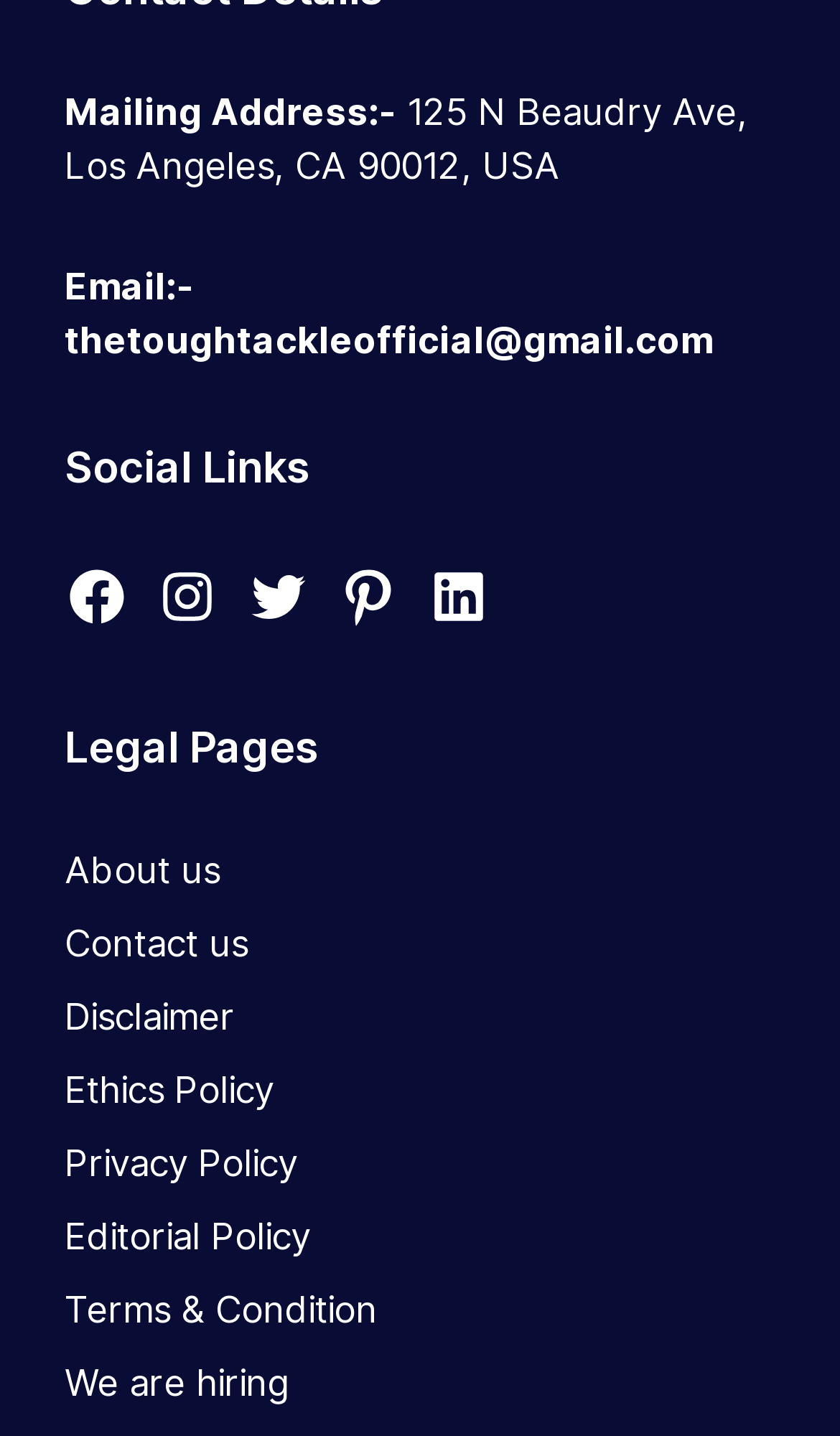Please identify the bounding box coordinates of the clickable element to fulfill the following instruction: "View contact information". The coordinates should be four float numbers between 0 and 1, i.e., [left, top, right, bottom].

[0.077, 0.184, 0.231, 0.214]